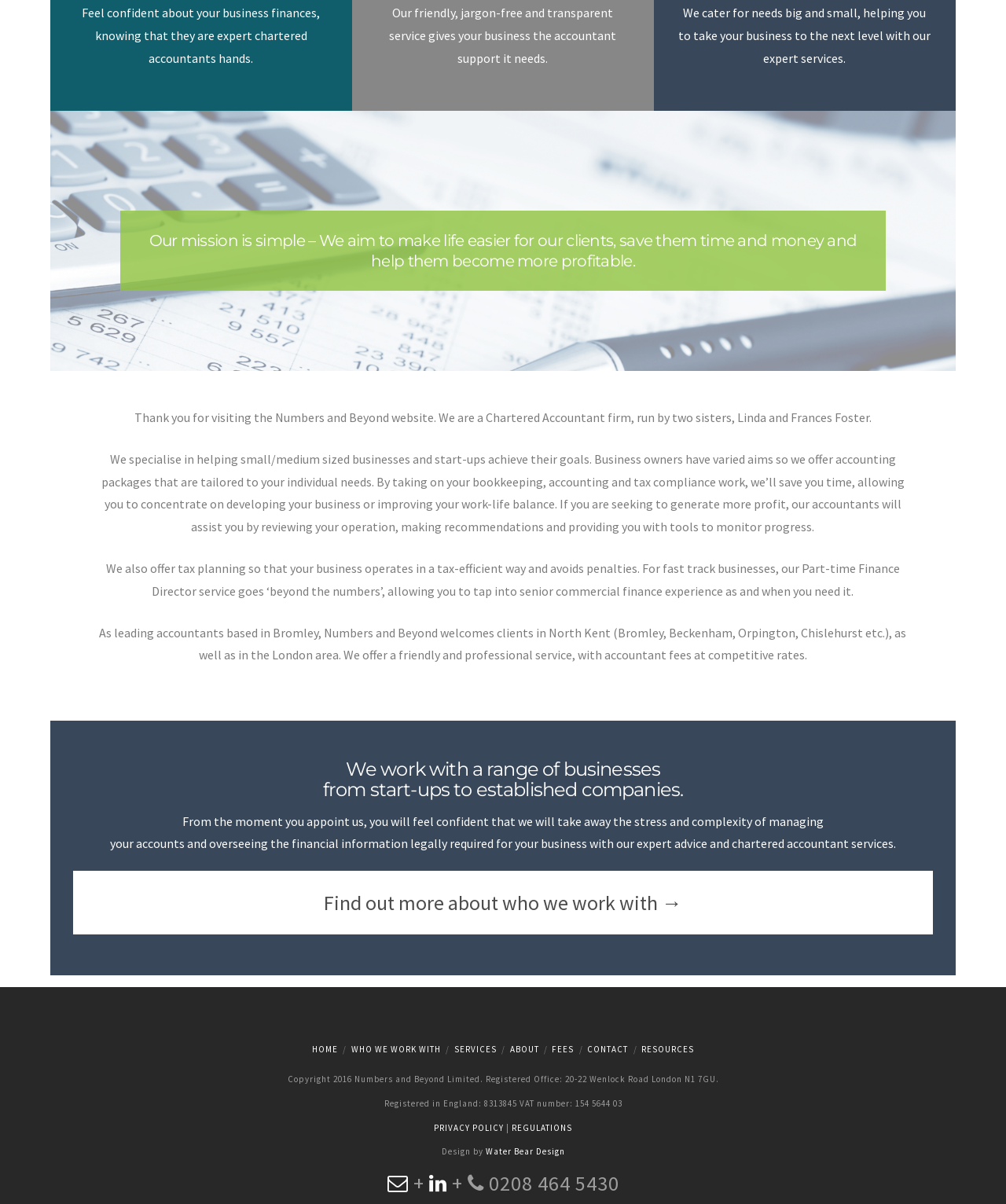Extract the bounding box for the UI element that matches this description: "À propos".

None